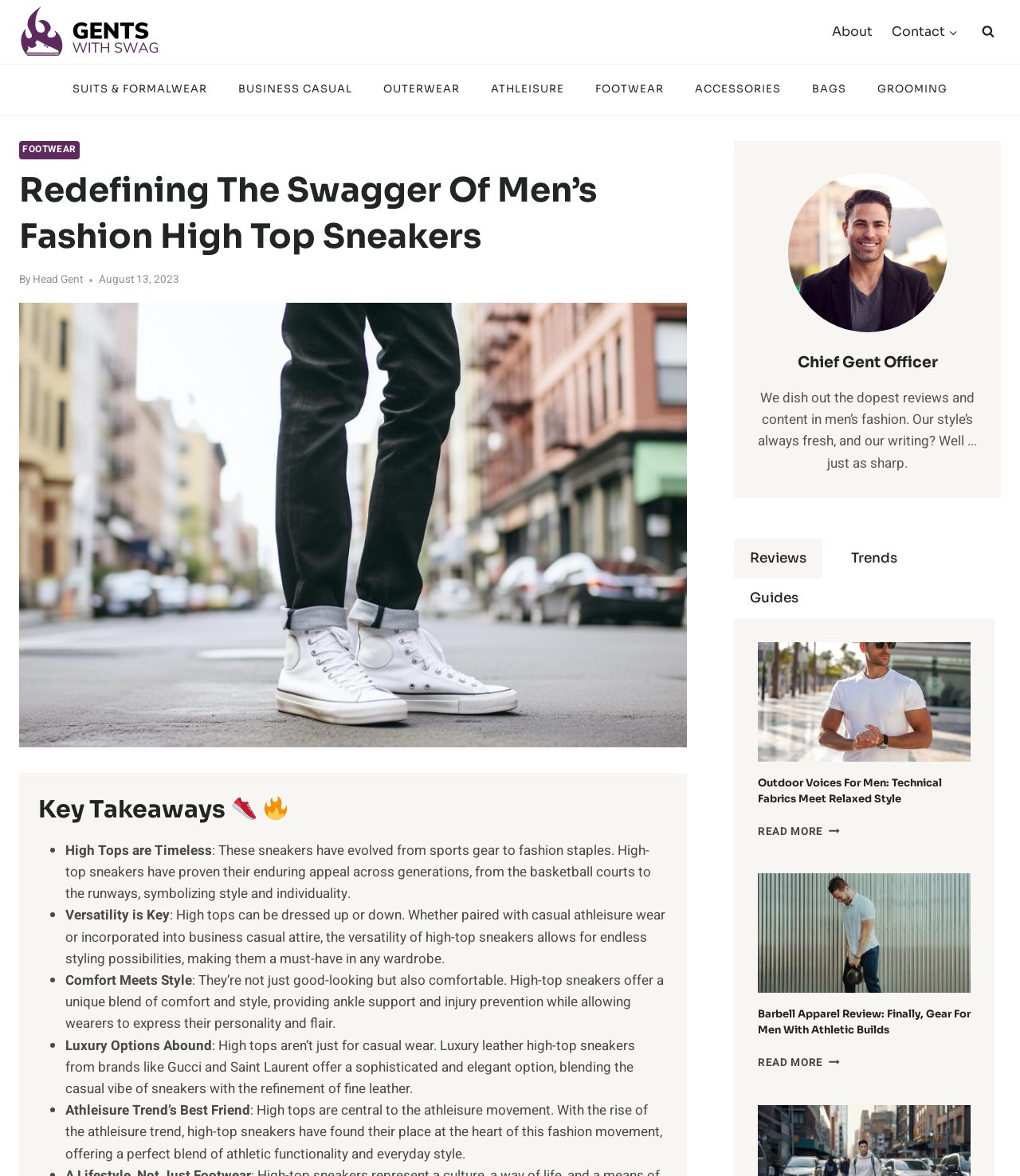Observe the image and answer the following question in detail: What is the name of the author of the main article?

I found this information by looking at the link 'Head Gent' below the heading 'Redefining The Swagger Of Men’s Fashion High Top Sneakers', which suggests that Head Gent is the author of the article.